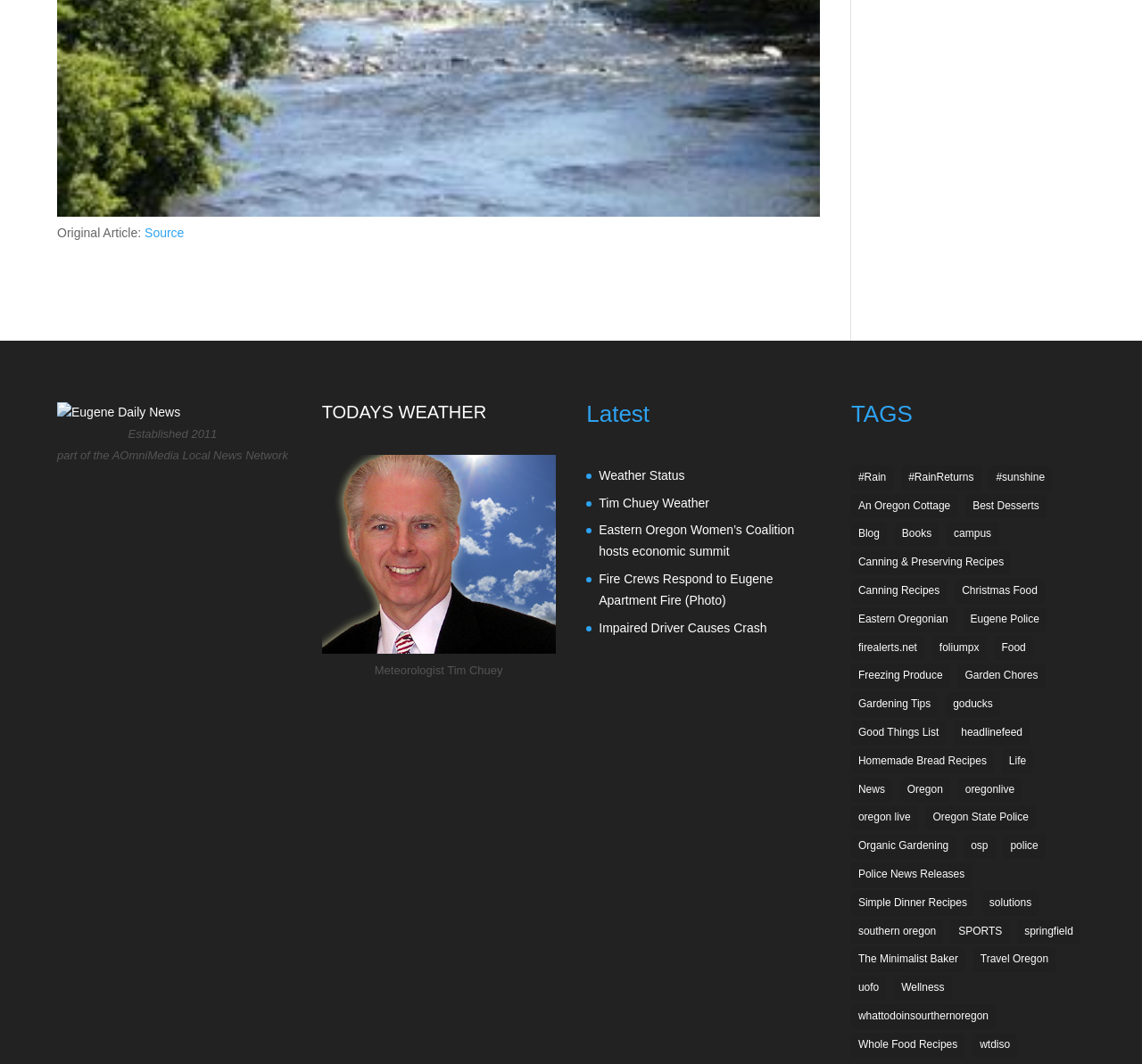Using a single word or phrase, answer the following question: 
What is the name of the meteorologist?

Tim Chuey